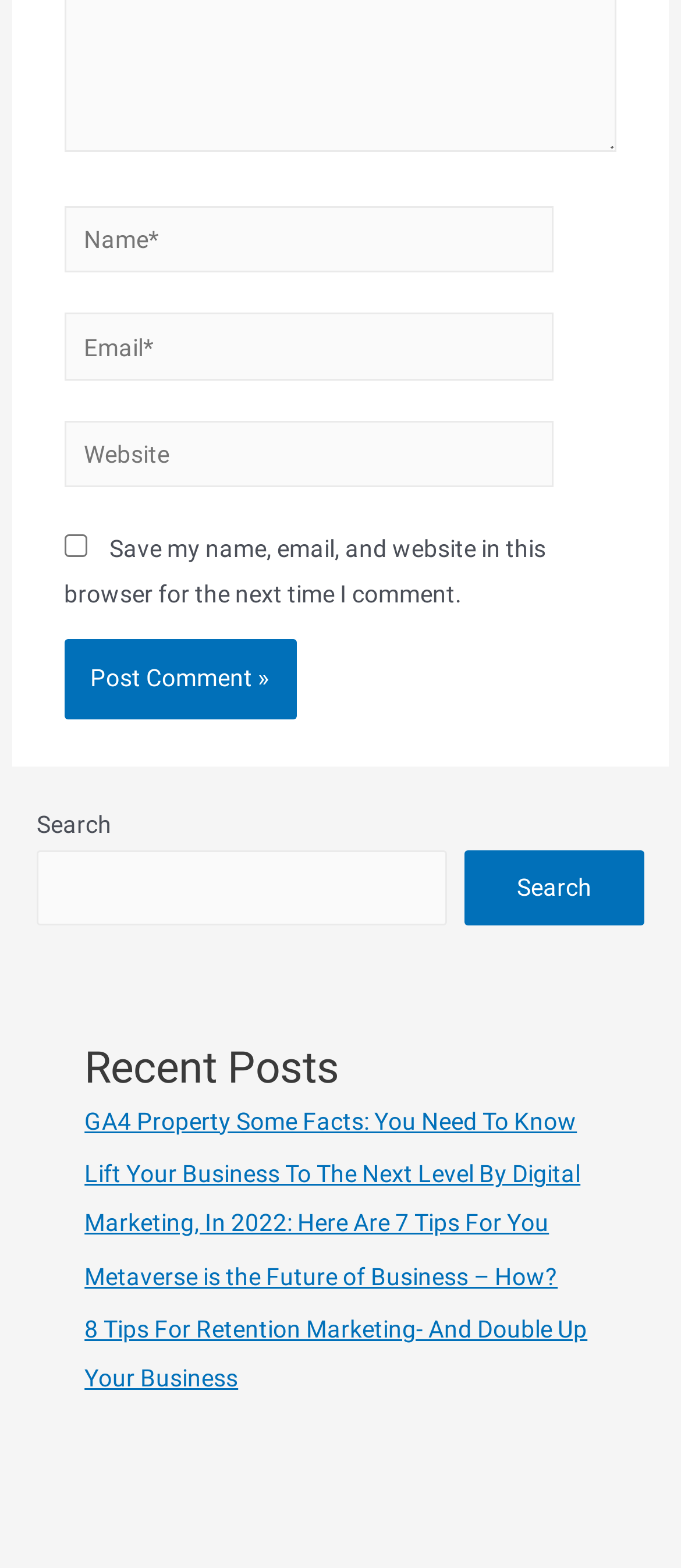How many recent posts are listed?
Using the image, give a concise answer in the form of a single word or short phrase.

4